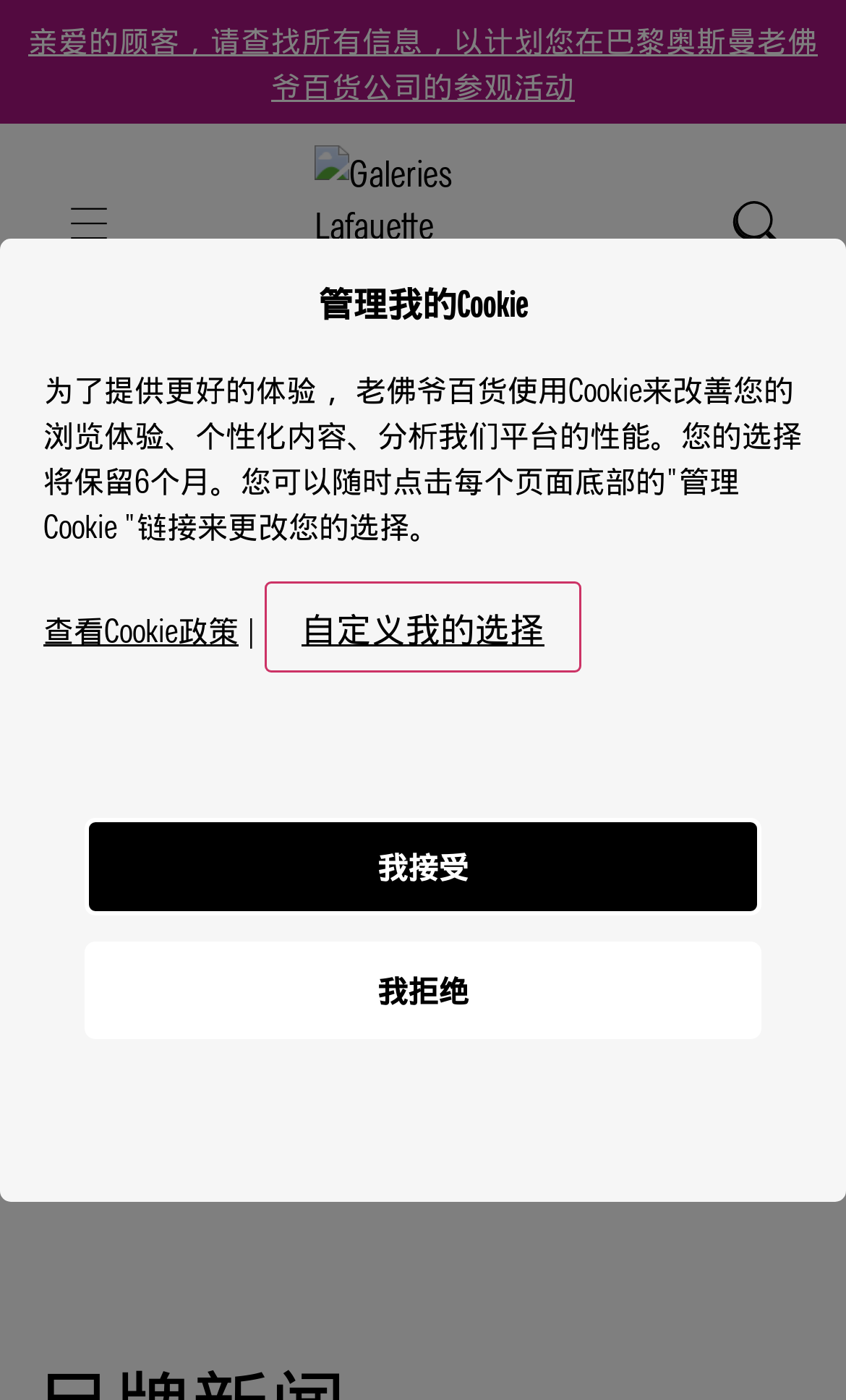Respond with a single word or phrase to the following question: How many buttons are there in the cookie management dialog?

3